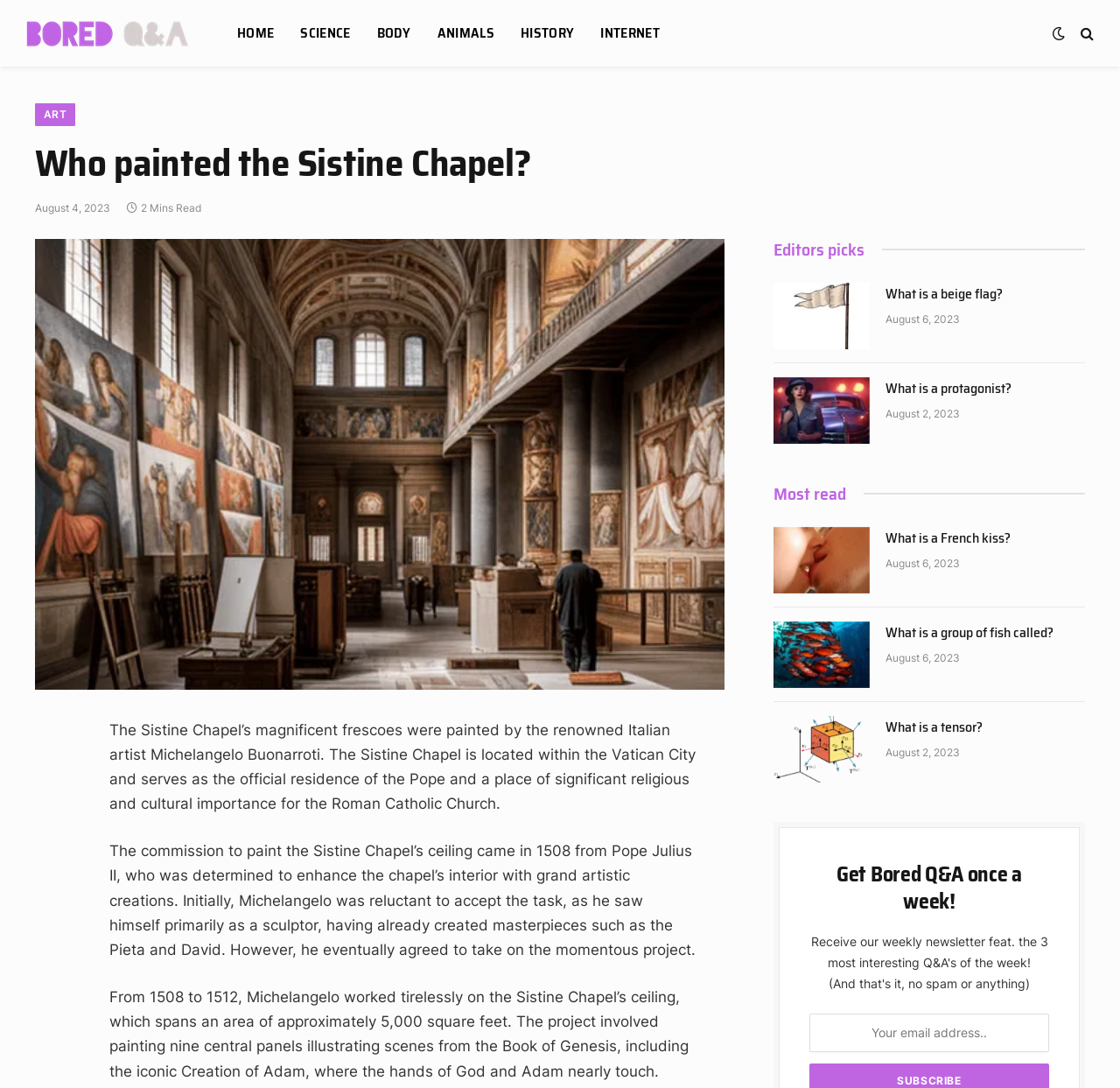Please answer the following question as detailed as possible based on the image: 
What is the name of the Pope who commissioned Michelangelo to paint the Sistine Chapel's ceiling?

The answer can be found in the second paragraph of the webpage, which states that 'The commission to paint the Sistine Chapel’s ceiling came in 1508 from Pope Julius II, who was determined to enhance the chapel’s interior with grand artistic creations.'